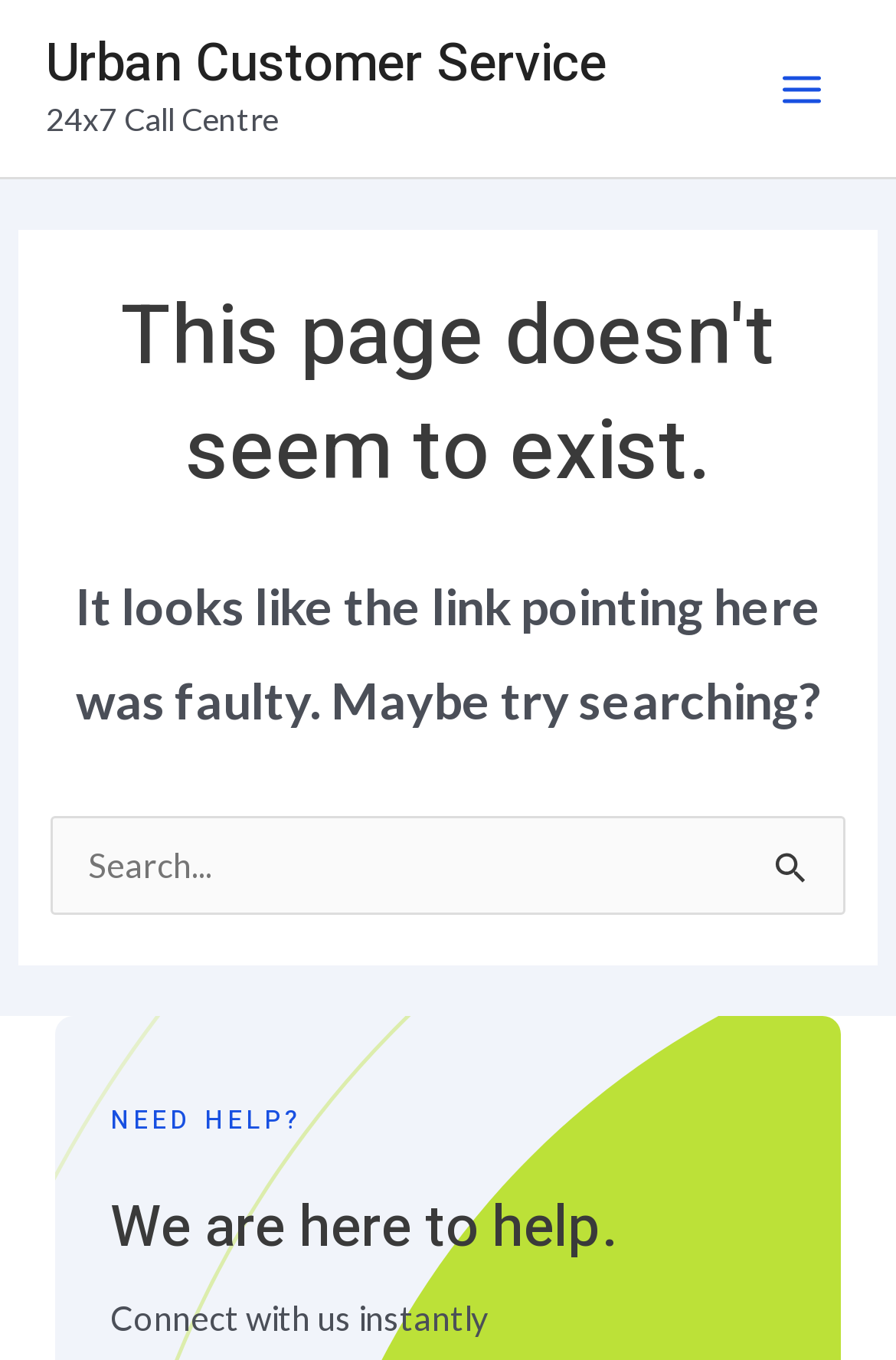Identify the bounding box of the HTML element described here: "Urban Customer Service". Provide the coordinates as four float numbers between 0 and 1: [left, top, right, bottom].

[0.051, 0.018, 0.677, 0.075]